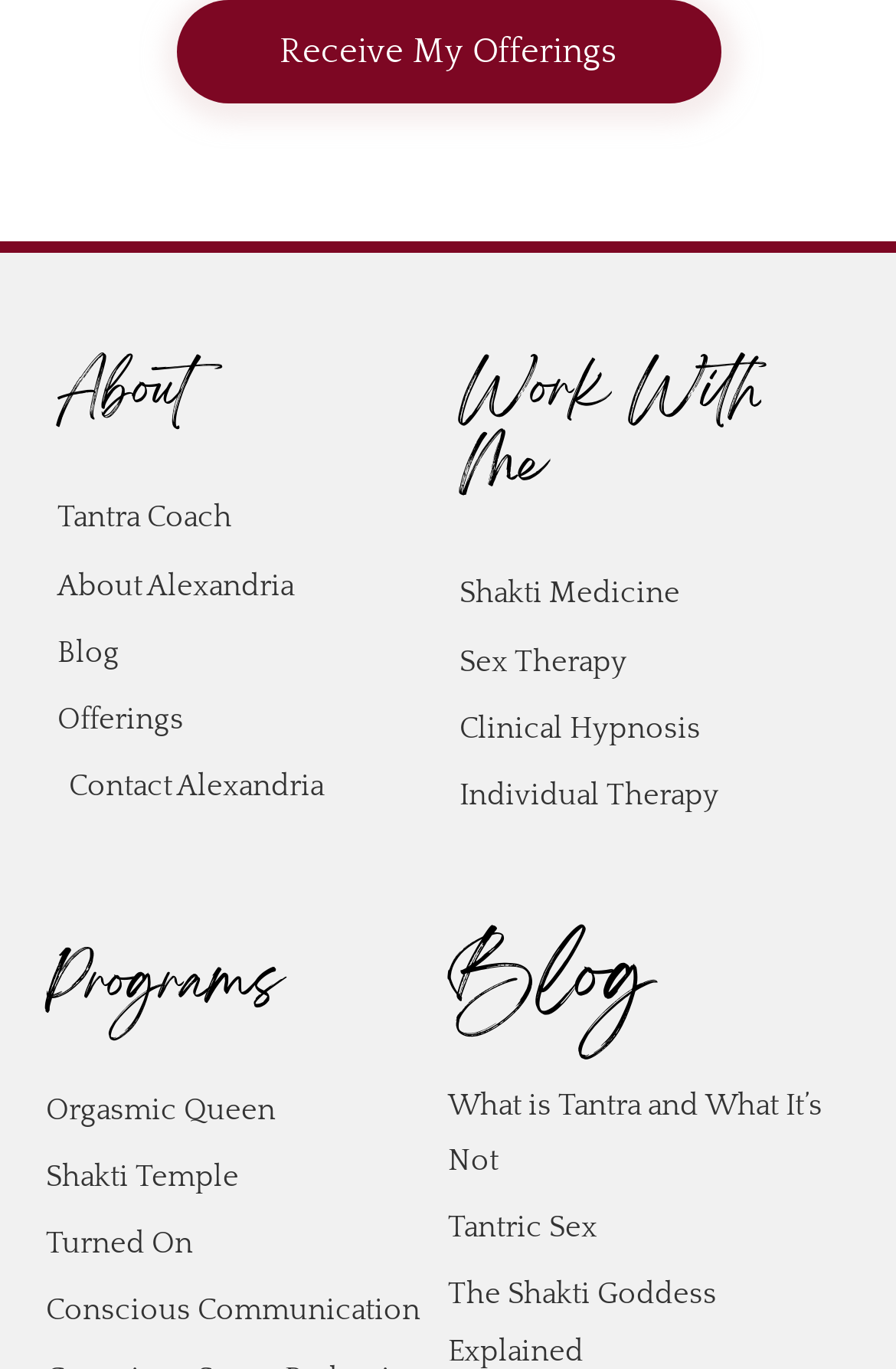Identify the bounding box of the UI component described as: "Work with me".

[0.513, 0.248, 0.851, 0.385]